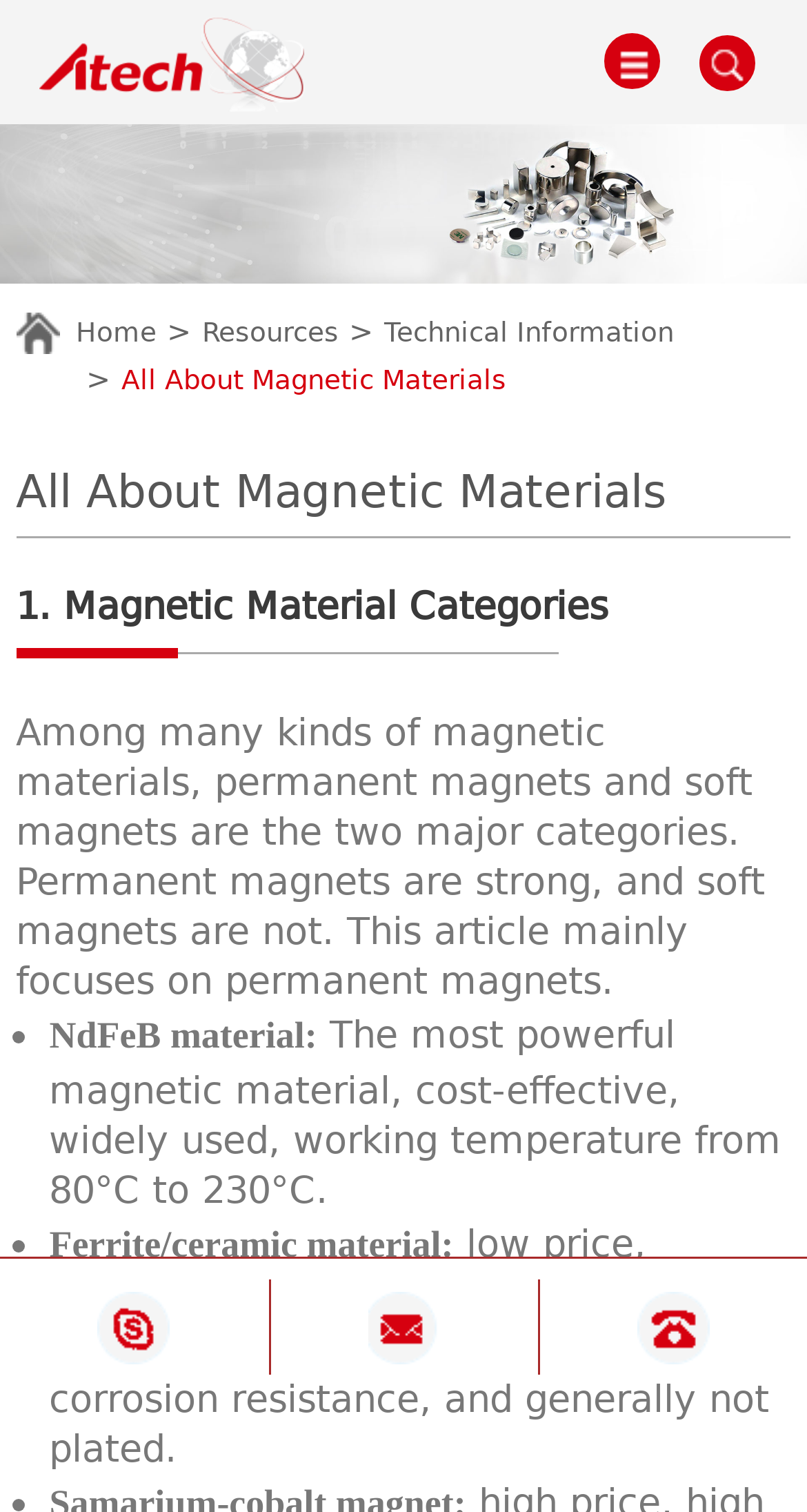What are the two major categories of magnetic materials?
Provide a short answer using one word or a brief phrase based on the image.

Permanent magnets and soft magnets